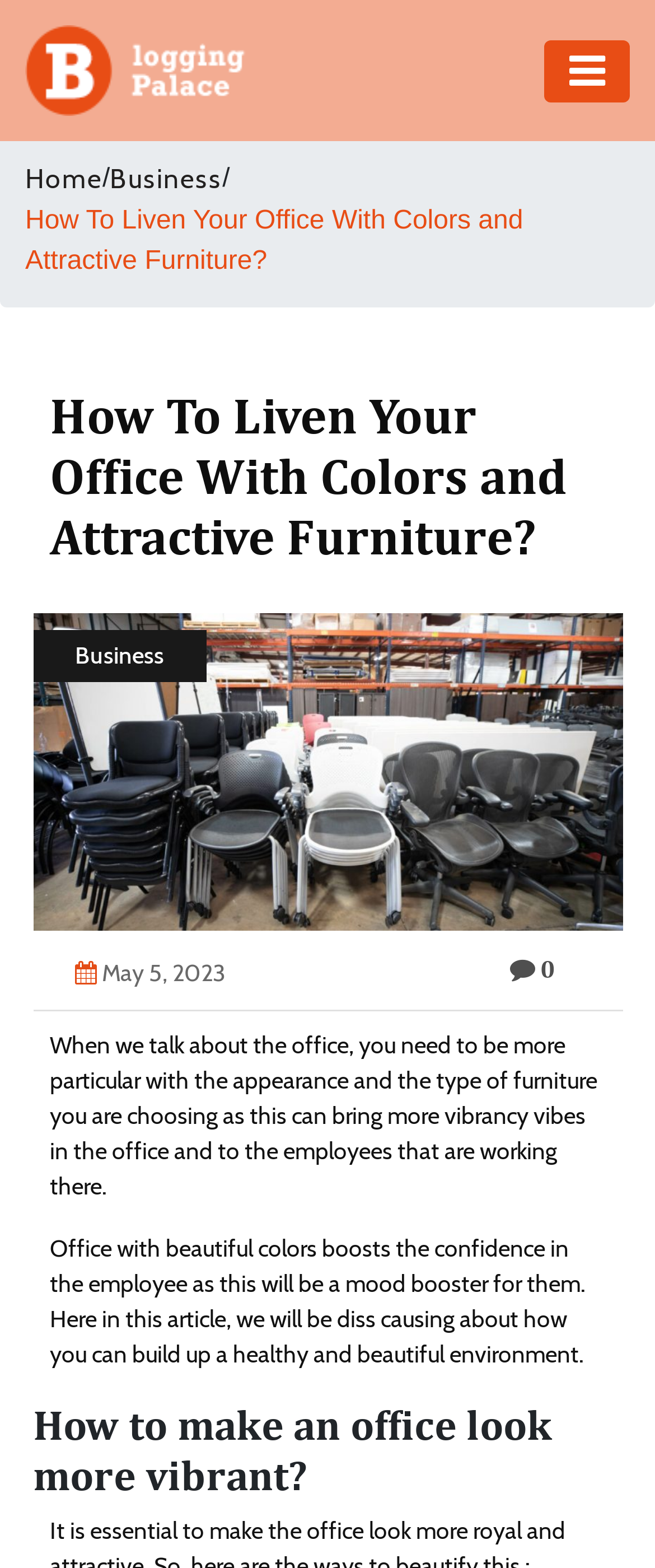Write an extensive caption that covers every aspect of the webpage.

The webpage is about "How To Liven Your Office With Colors and Attractive Furniture?" and appears to be an article discussing the importance of office decor and furniture in boosting employee confidence and creating a healthy work environment.

At the top left corner, there is a logo image and a link to the logo. Below the logo, there are several links to different categories, including "Adventure", "Business", "Education", and more, which are aligned horizontally and take up the entire width of the page.

To the right of the logo, there is a link to "Home" and a separator character "/". Below this, there is another link to "Business". The title of the article "How To Liven Your Office With Colors and Attractive Furniture?" is displayed prominently in the middle of the page, with a heading element above it.

Below the title, there is a large image that takes up most of the width of the page. To the right of the image, there are several blocks of text, including a heading "How to make an office look more vibrant?" and two paragraphs of text discussing the importance of office decor and furniture.

There are a total of 11 links on the page, including the logo link and the category links at the top. There are also 5 images on the page, including the logo image and the large image below the title. The text on the page is organized into several blocks, with headings and paragraphs that discuss the topic of office decor and furniture.